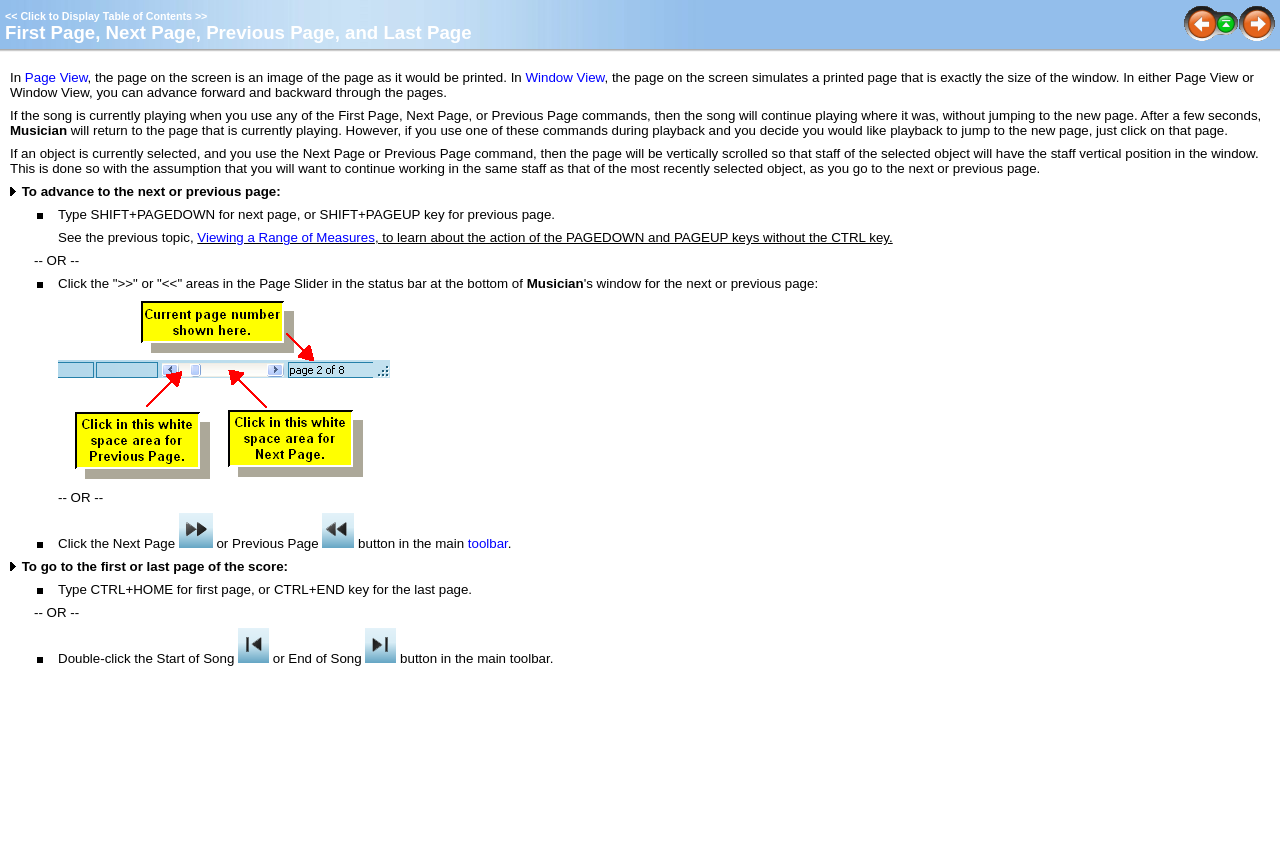Identify the bounding box coordinates for the element you need to click to achieve the following task: "Visit the Home page". The coordinates must be four float values ranging from 0 to 1, formatted as [left, top, right, bottom].

None